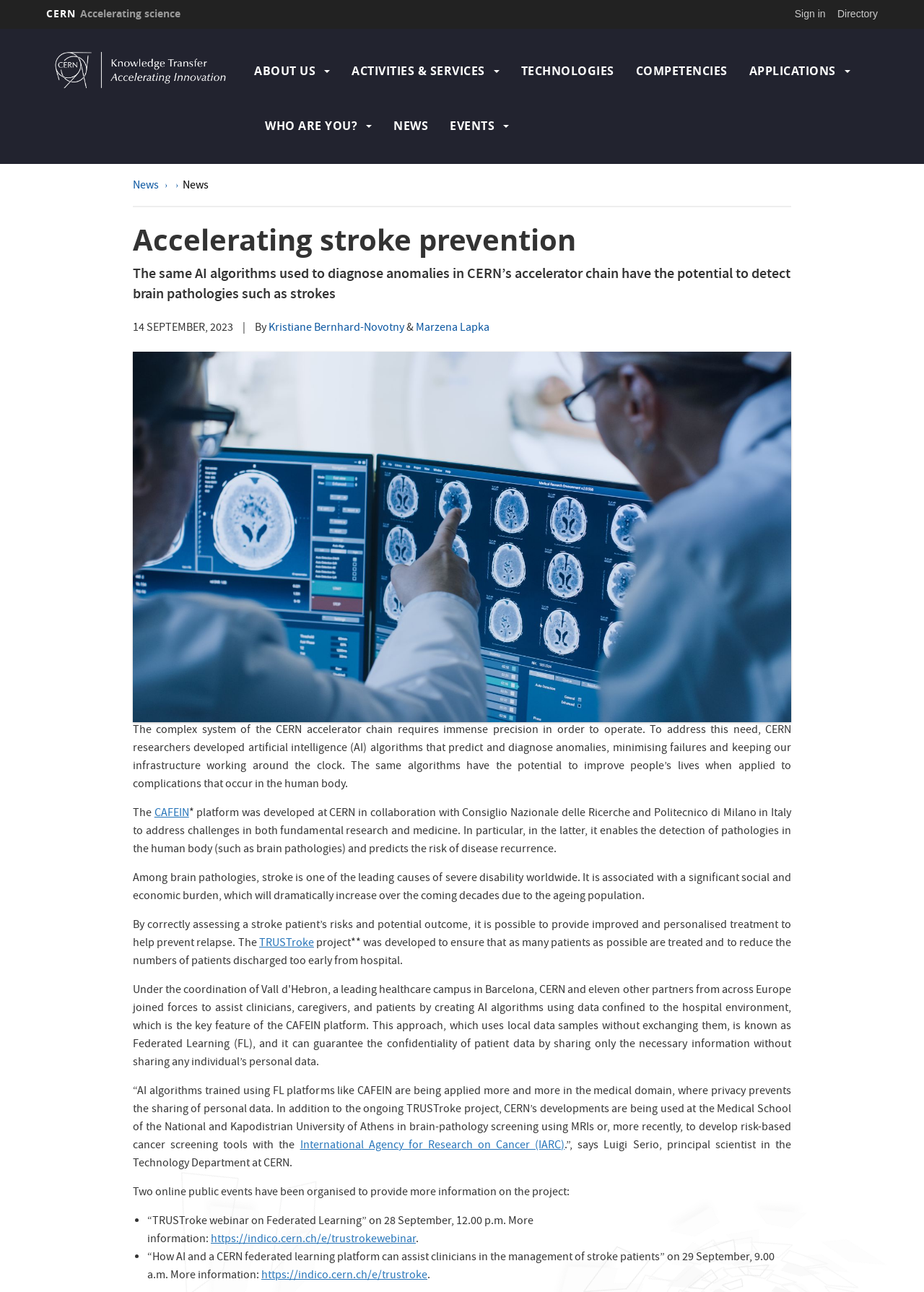Find the bounding box coordinates of the element's region that should be clicked in order to follow the given instruction: "Click on the 'Sign in' link". The coordinates should consist of four float numbers between 0 and 1, i.e., [left, top, right, bottom].

[0.854, 0.003, 0.9, 0.018]